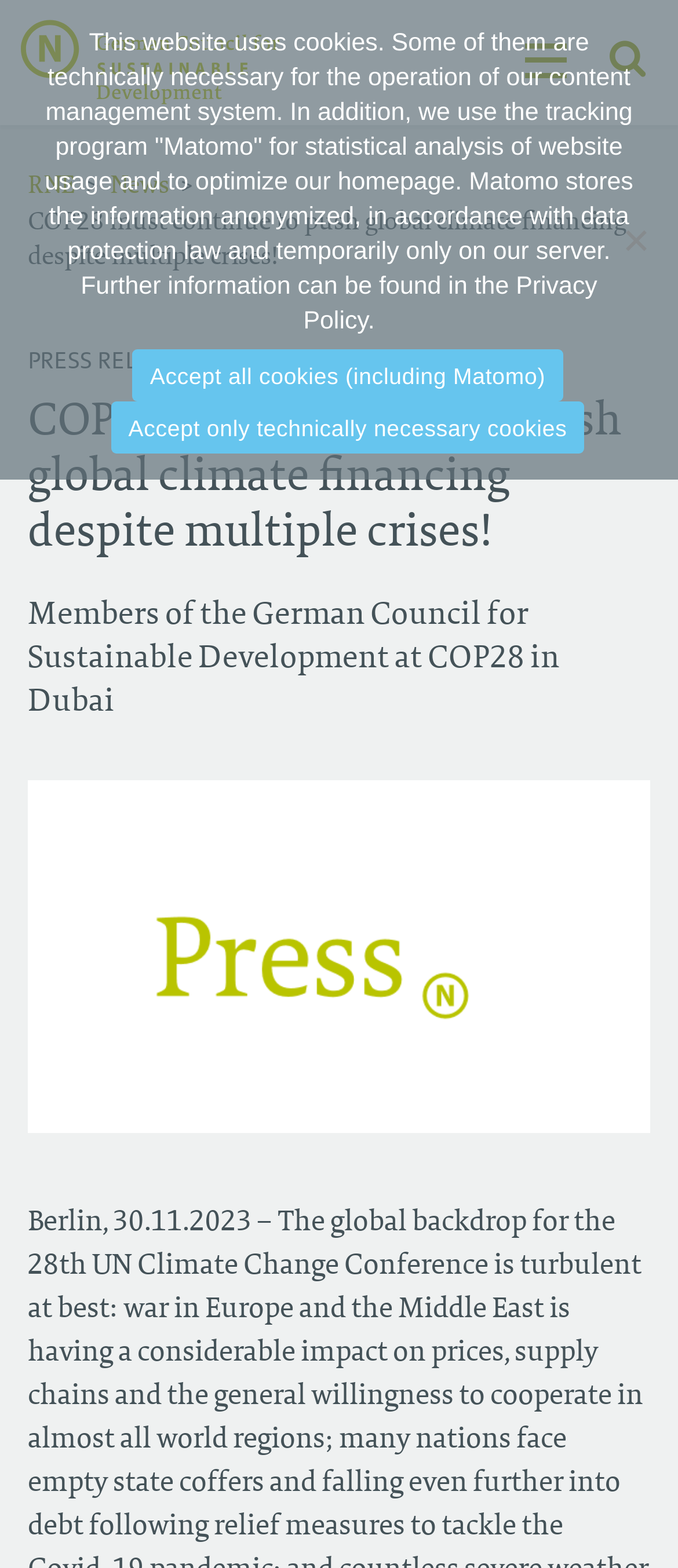What is the type of the article?
Refer to the image and provide a one-word or short phrase answer.

PRESS RELEASE